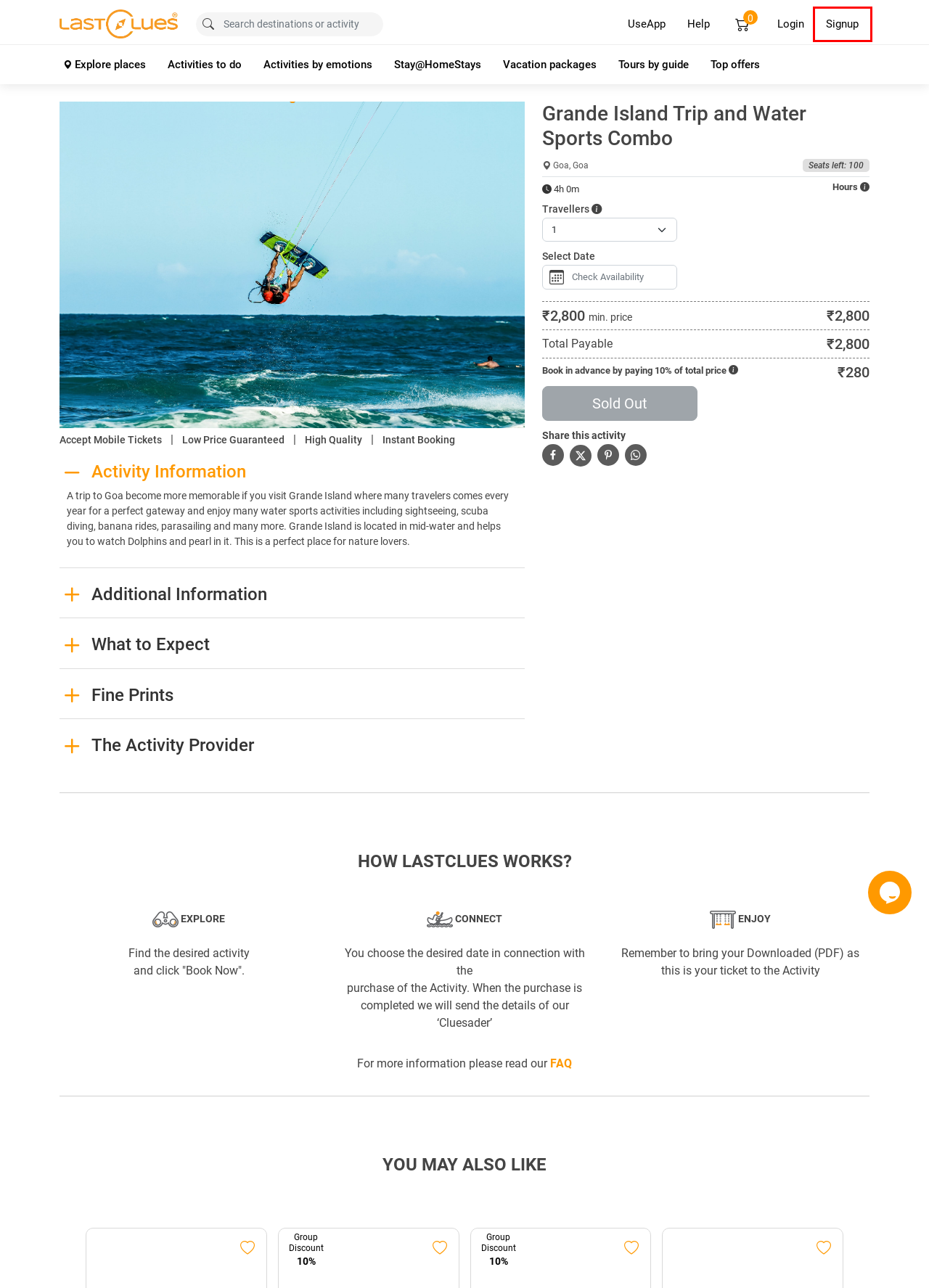Evaluate the webpage screenshot and identify the element within the red bounding box. Select the webpage description that best fits the new webpage after clicking the highlighted element. Here are the candidates:
A. LastClues
B. Explore New  Activities Offers - Last Clues
C. Explore Best Tour Guide - Last Clues
D. Explore New Tour Packages - Last Clues
E. LastClues - #1 Marketplace To Explore New Places And Activities
F. Day Tour Dudhsagar Waterfall from Goa #Lowest Prices, Book Now | LastClues
G. Rare Activities Last Clues - Unique Travel Destinations And Out Door Activities - Last Clues
H. Signup LastClues - #1 Marketplace To Explore New Places And Activities

H